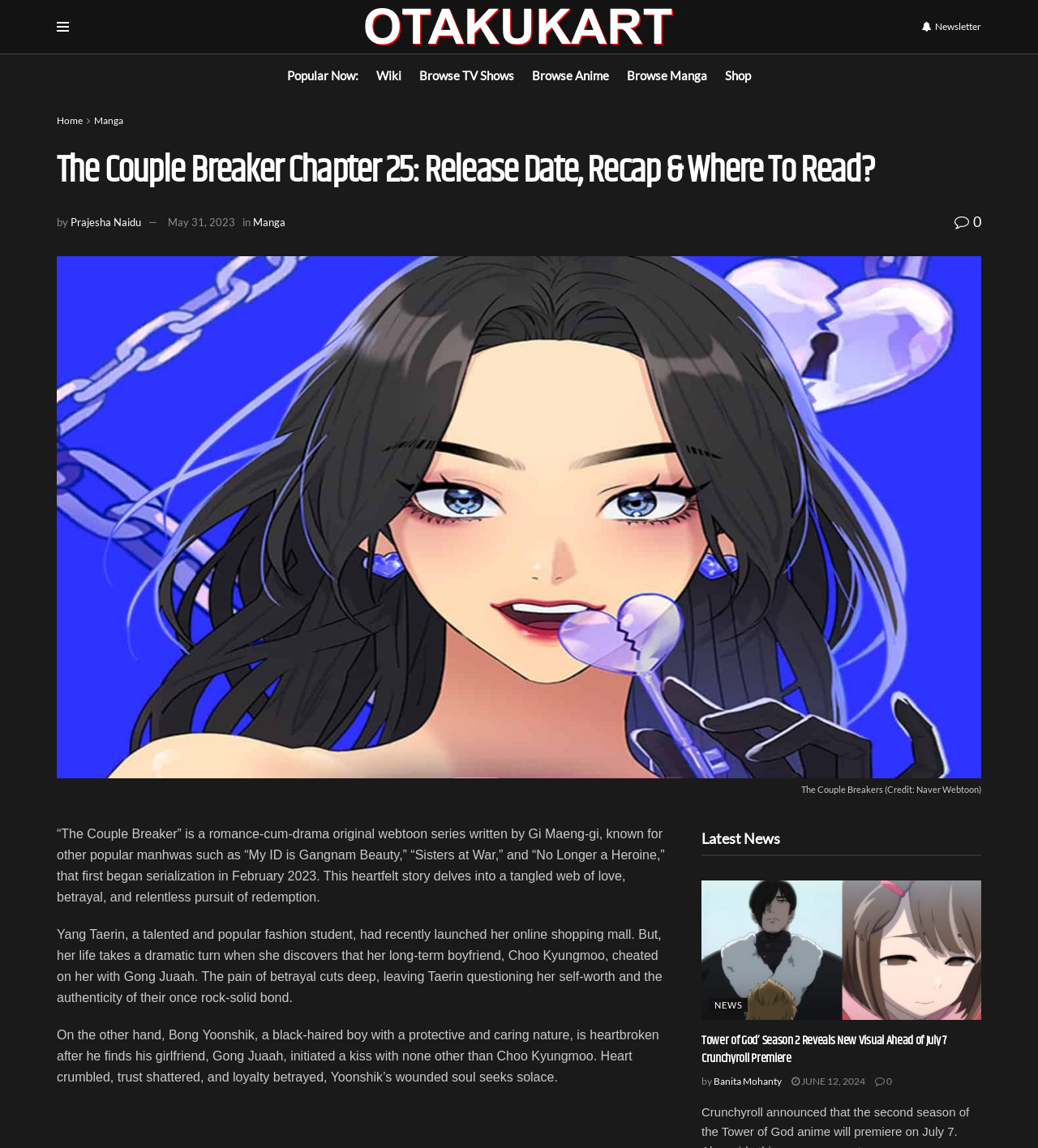Locate the bounding box coordinates of the area to click to fulfill this instruction: "View school prospectus". The bounding box should be presented as four float numbers between 0 and 1, in the order [left, top, right, bottom].

None